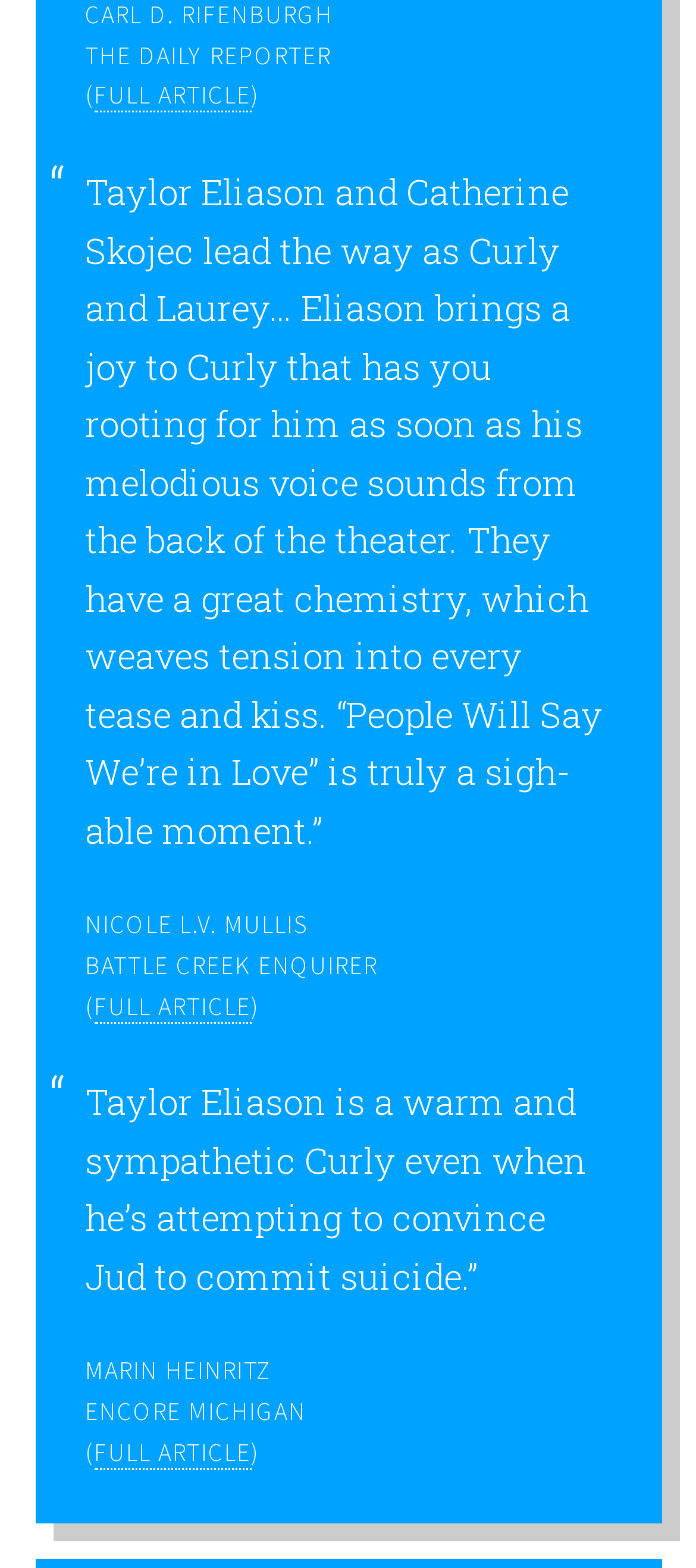For the given element description Open Mobile Menu, determine the bounding box coordinates of the UI element. The coordinates should follow the format (top-left x, top-left y, bottom-right x, bottom-right y) and be within the range of 0 to 1.

None